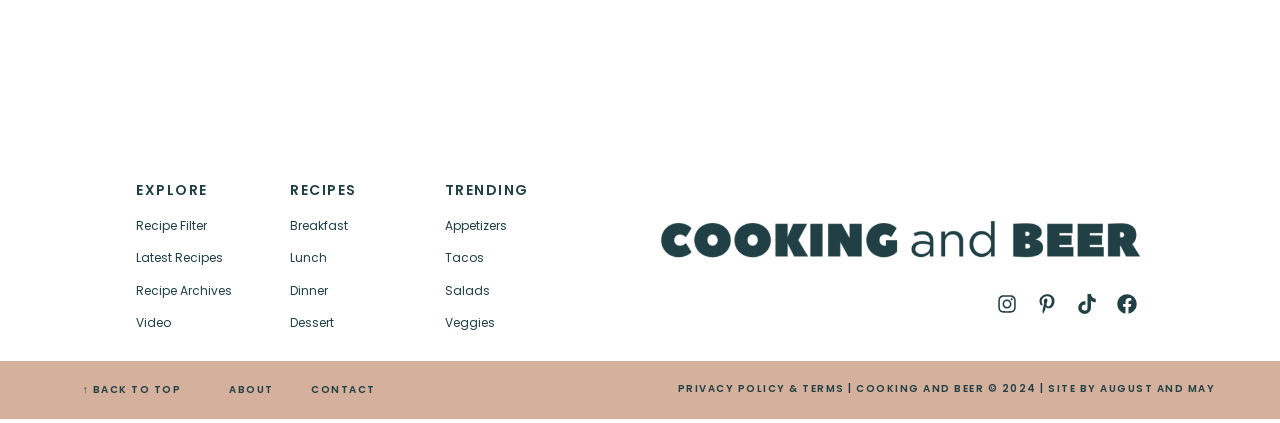Locate the UI element described by Pinterest-p in the provided webpage screenshot. Return the bounding box coordinates in the format (top-left x, top-left y, bottom-right x, bottom-right y), ensuring all values are between 0 and 1.

[0.807, 0.686, 0.829, 0.752]